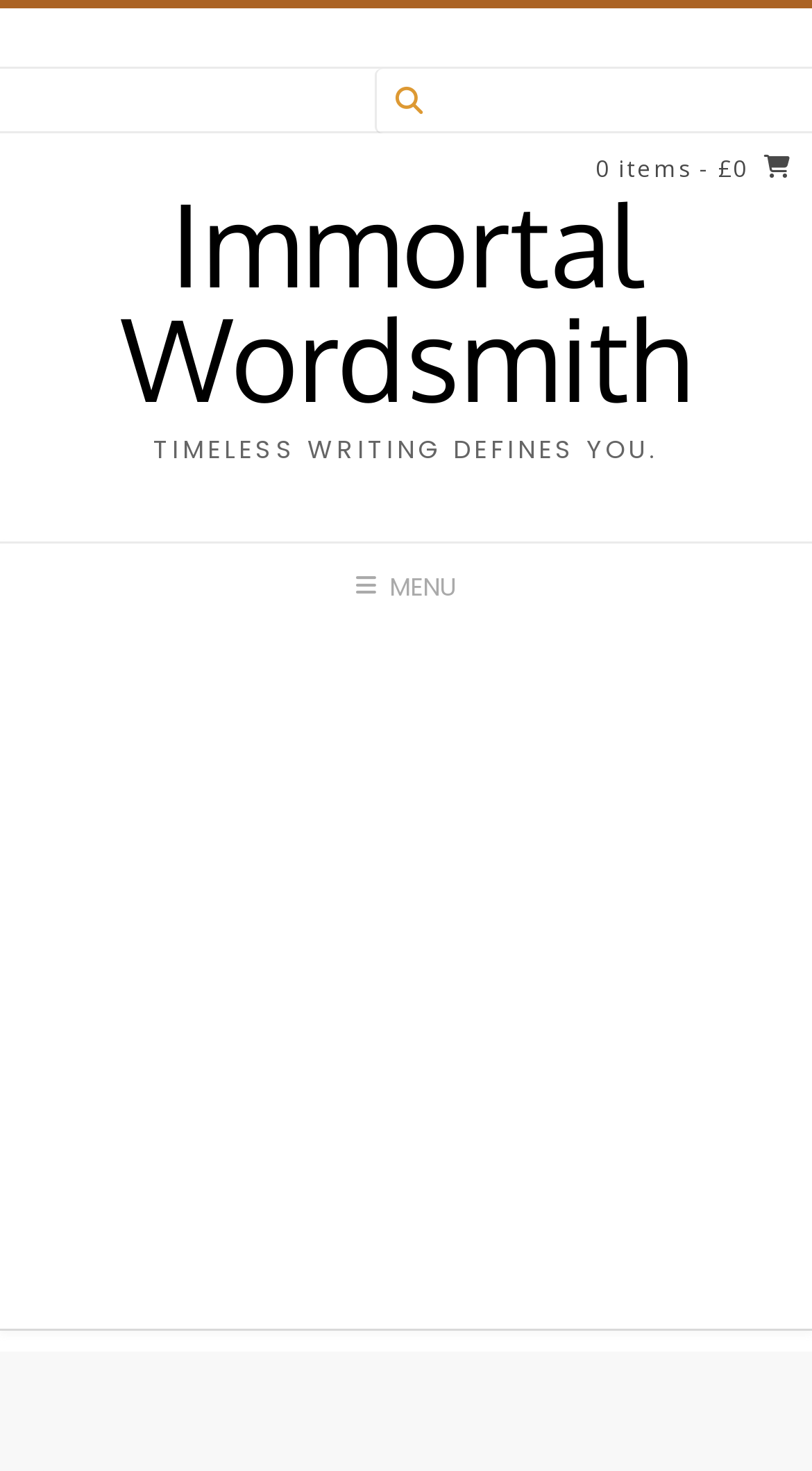What is the number of items in the cart?
Please look at the screenshot and answer in one word or a short phrase.

0